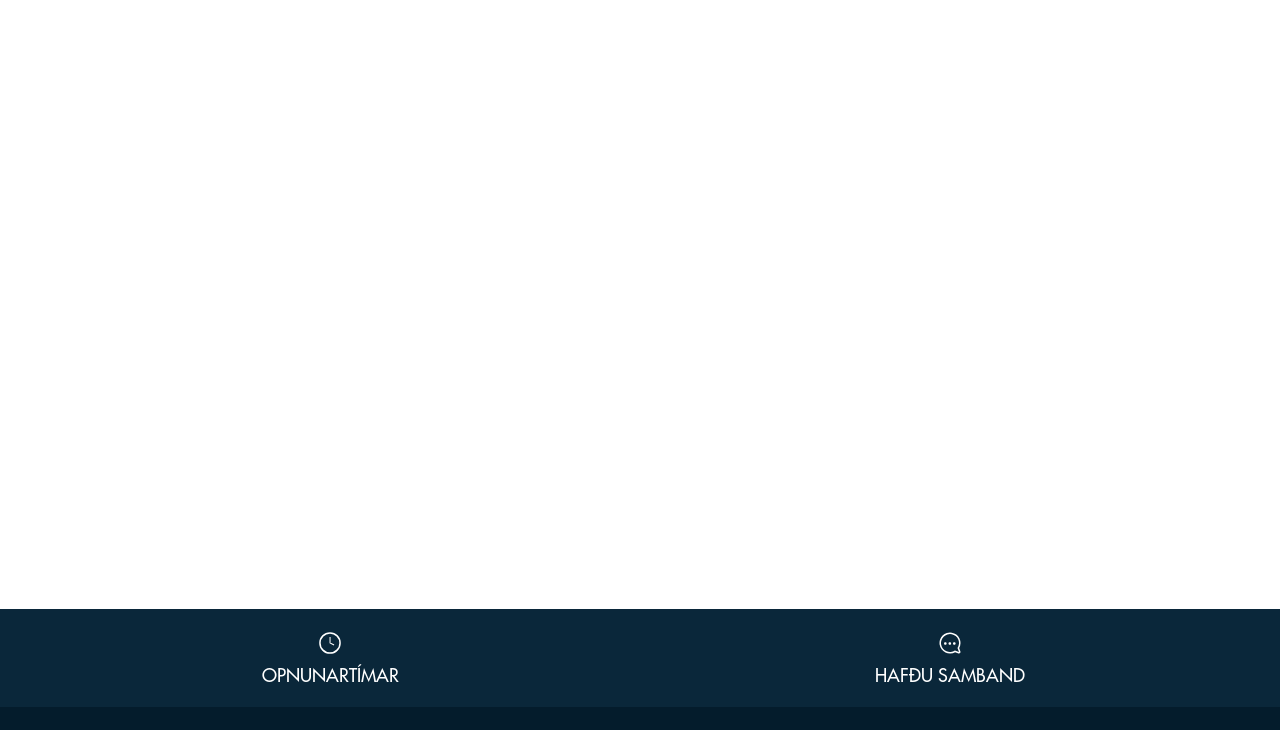Determine the bounding box for the HTML element described here: "HAFÐU SAMBAND". The coordinates should be given as [left, top, right, bottom] with each number being a float between 0 and 1.

[0.508, 0.862, 0.977, 0.94]